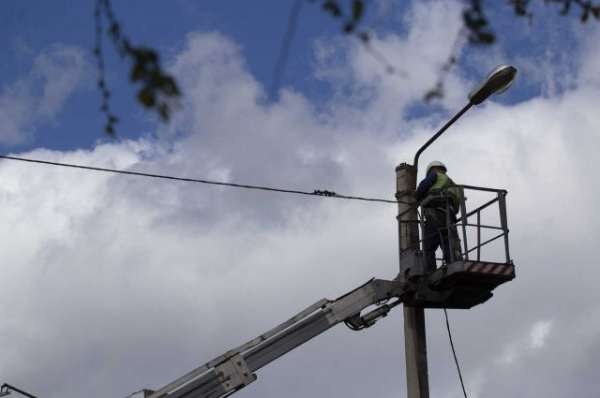Analyze the image and provide a detailed answer to the question: What is the worker doing?

The worker is focused on tasks high above the ground, suggesting that they are performing maintenance or repairs on the streetlight, which requires operating the elevated work platform safely and efficiently.